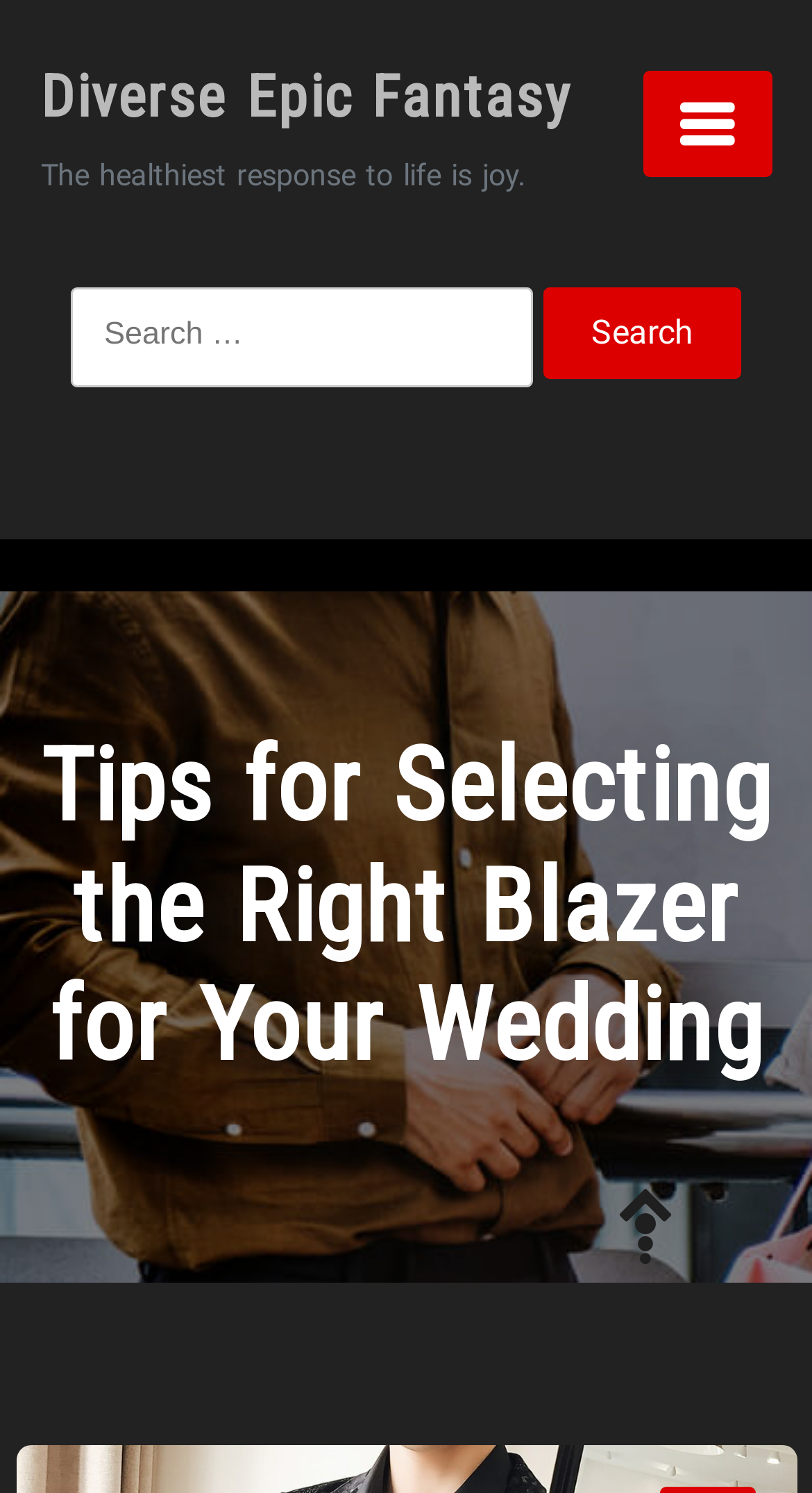Explain the webpage in detail, including its primary components.

The webpage appears to be a blog or article page focused on providing tips for selecting the right blazer for a wedding. At the top of the page, there is a heading that reads "Diverse Epic Fantasy", which is also a link. Below this heading, there is a quote that says "The healthiest response to life is joy." 

To the top right of the page, there is a button with an icon, possibly a social media or sharing button. On the left side of the page, there is a search bar with a label "Search for:" and a text input field. Next to the search bar, there is a "Search" button. 

The main content of the page is headed by a title "Tips for Selecting the Right Blazer for Your Wedding", which takes up a significant portion of the page. At the bottom right of the page, there is another link with an icon, possibly a navigation or pagination link.